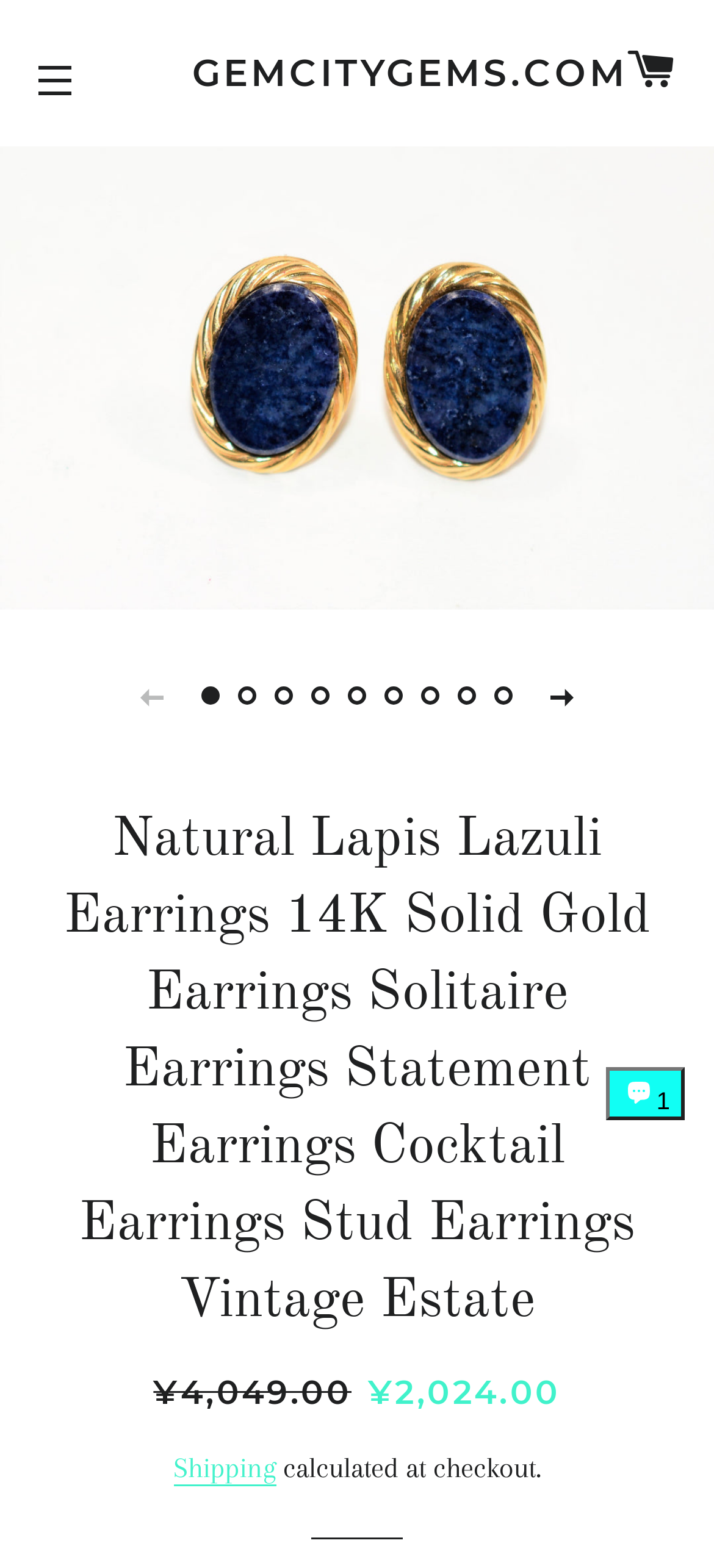Show me the bounding box coordinates of the clickable region to achieve the task as per the instruction: "Go to the next slide".

[0.731, 0.418, 0.844, 0.469]